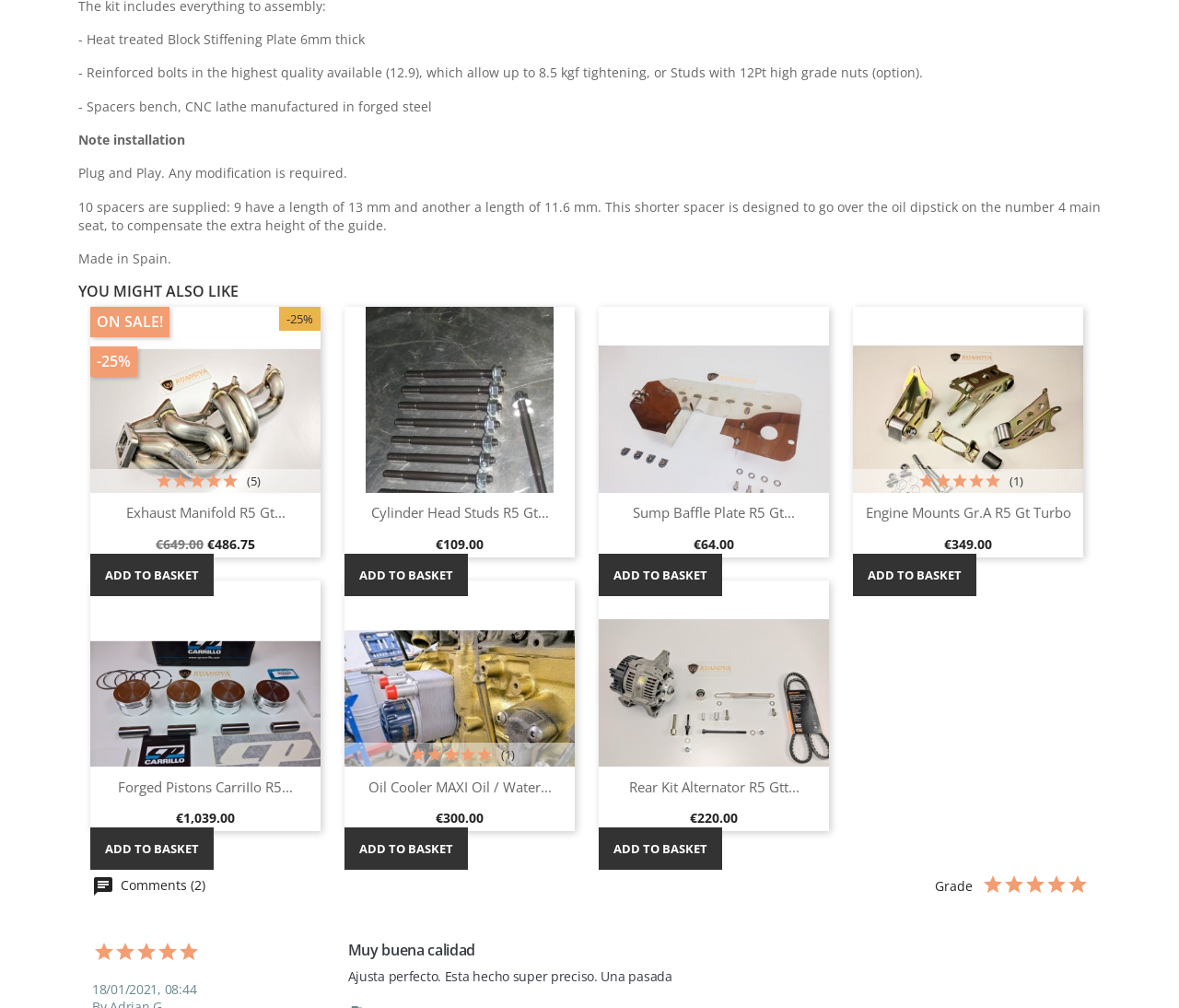What is the country of origin of the product?
Please answer the question with as much detail and depth as you can.

The text description mentions 'Made in Spain' which indicates that the country of origin of the product is Spain.